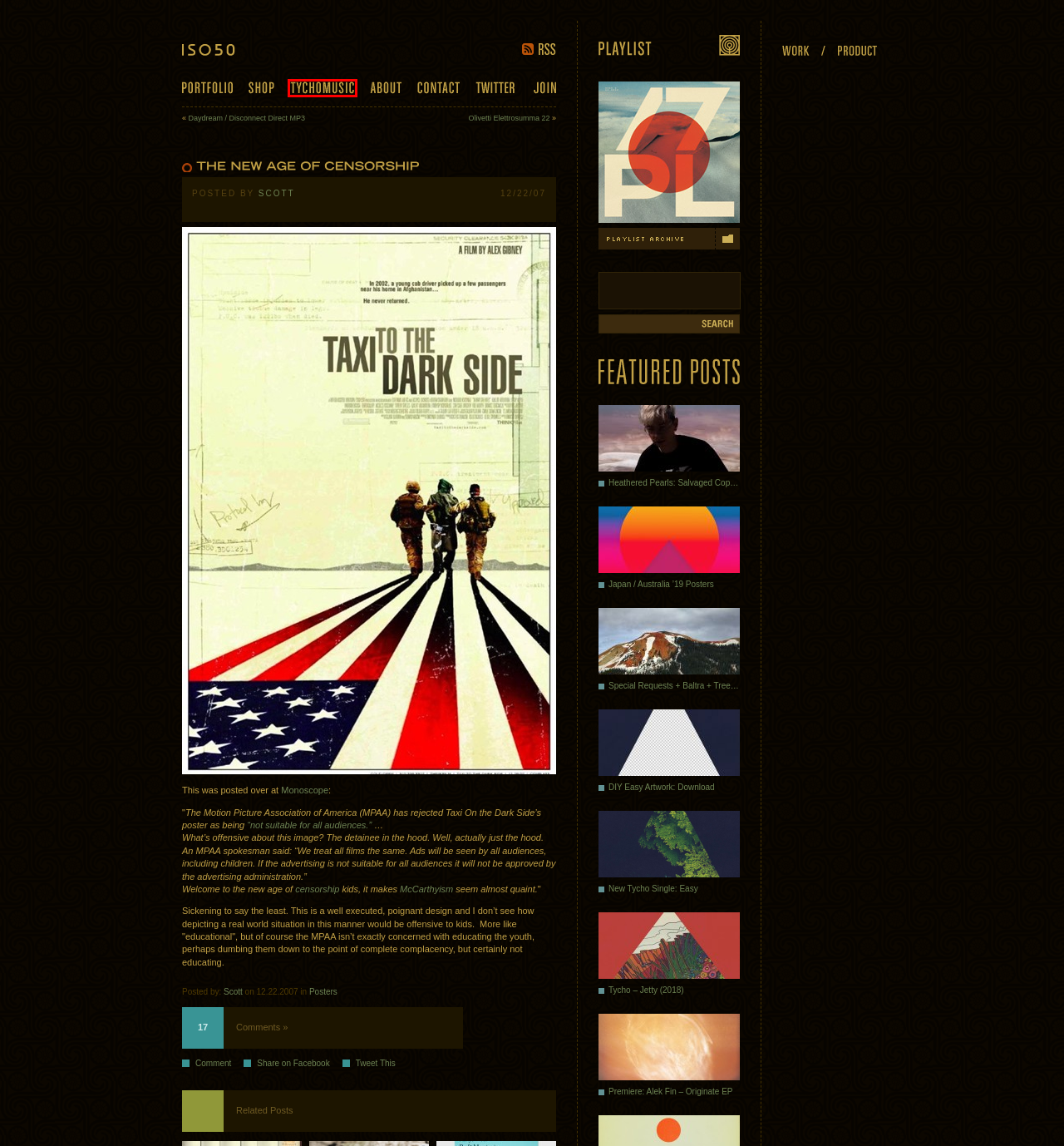You’re provided with a screenshot of a webpage that has a red bounding box around an element. Choose the best matching webpage description for the new page after clicking the element in the red box. The options are:
A. Premiere: Alek Fin – Originate EP » ISO50 Blog – The Blog of Scott Hansen (Tycho / ISO50)
B. About ISO50 » ISO50 Blog – The Blog of Scott Hansen (Tycho / ISO50)
C. New Tycho Single: Easy » ISO50 Blog – The Blog of Scott Hansen (Tycho / ISO50)
D. DIY Easy Artwork: Download » ISO50 Blog – The Blog of Scott Hansen (Tycho / ISO50)
E. Olivetti Elettrosumma 22 » ISO50 Blog – The Blog of Scott Hansen (Tycho / ISO50)
F. Daydream / Disconnect Direct MP3 » ISO50 Blog – The Blog of Scott Hansen (Tycho / ISO50)
G. Heathered Pearls: Salvaged Copper » ISO50 Blog – The Blog of Scott Hansen (Tycho / ISO50)
H. Tycho

H